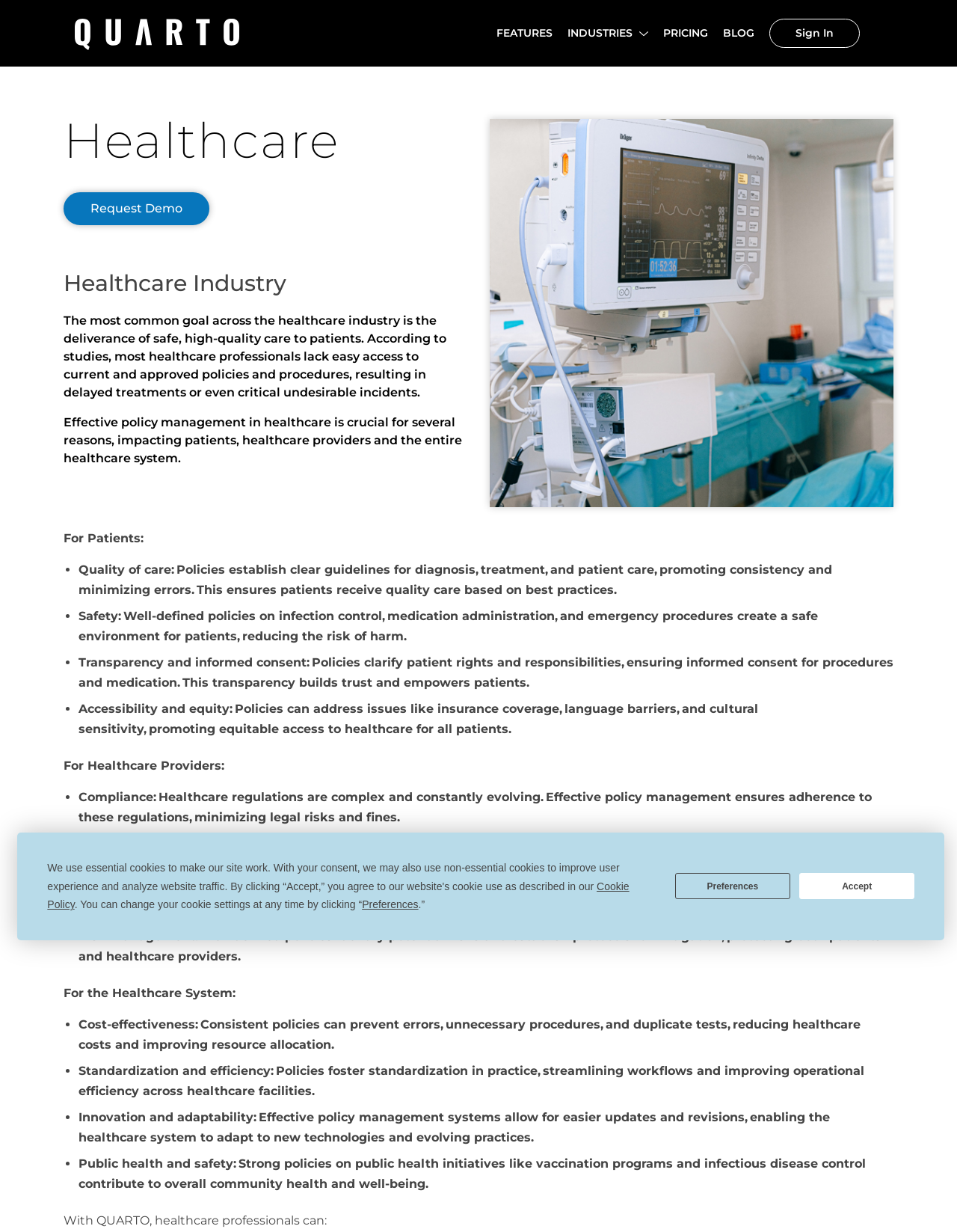Please find the bounding box coordinates of the element's region to be clicked to carry out this instruction: "Click the 'Cookie Policy' button".

[0.049, 0.714, 0.658, 0.739]